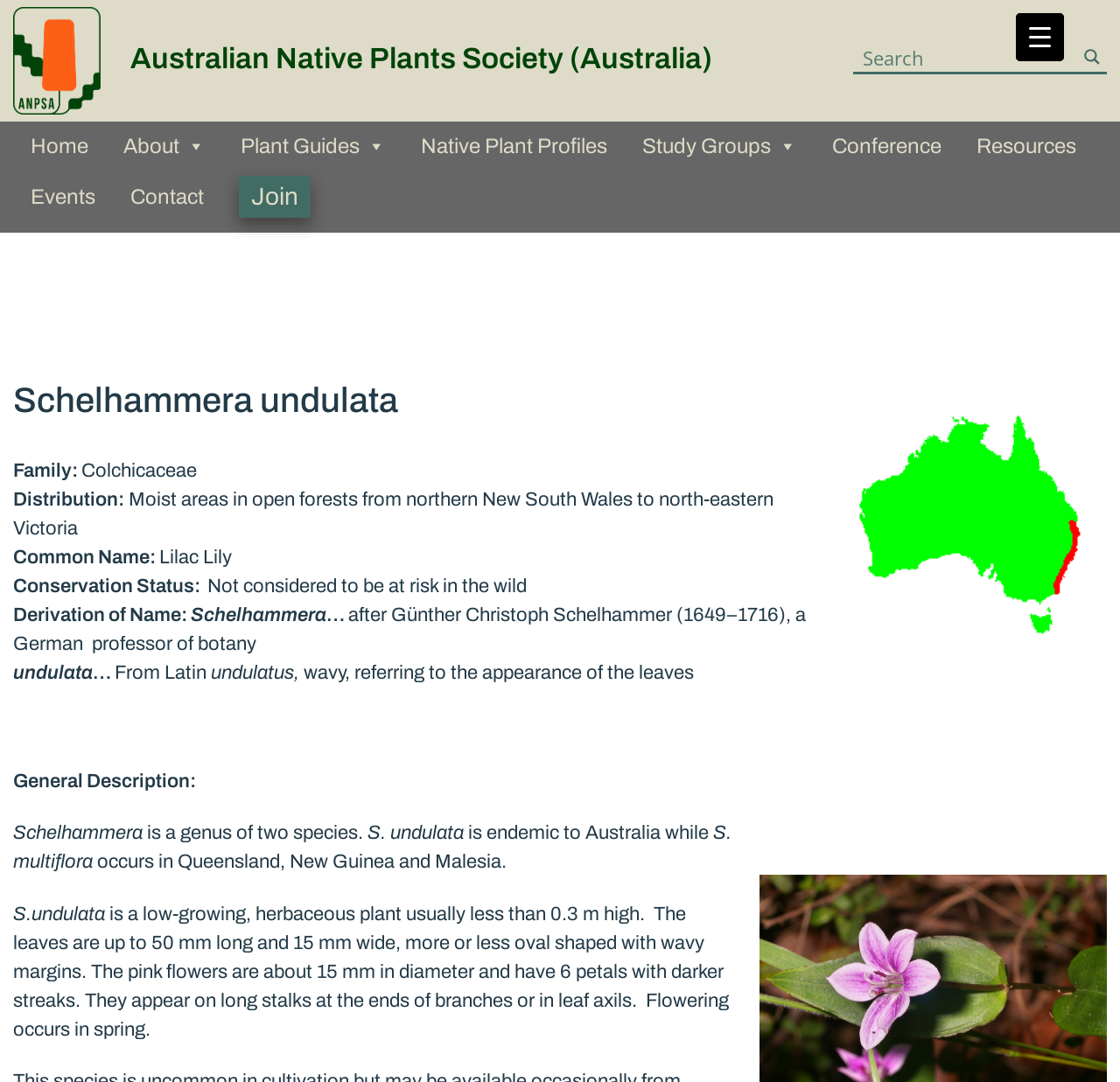Can you determine the bounding box coordinates of the area that needs to be clicked to fulfill the following instruction: "Search for a plant"?

[0.77, 0.038, 0.955, 0.067]